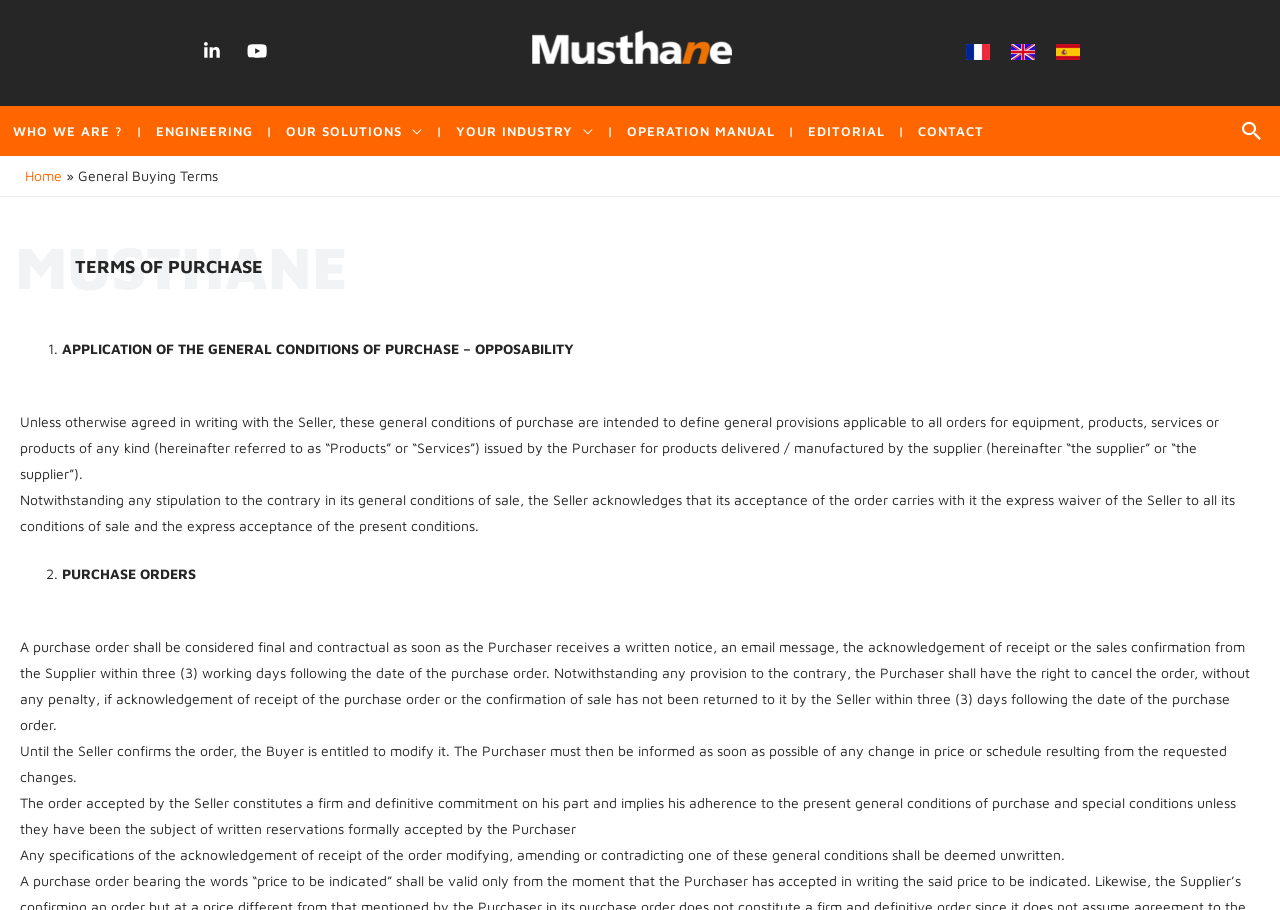Can you specify the bounding box coordinates of the area that needs to be clicked to fulfill the following instruction: "Search using the search icon"?

[0.968, 0.13, 0.988, 0.159]